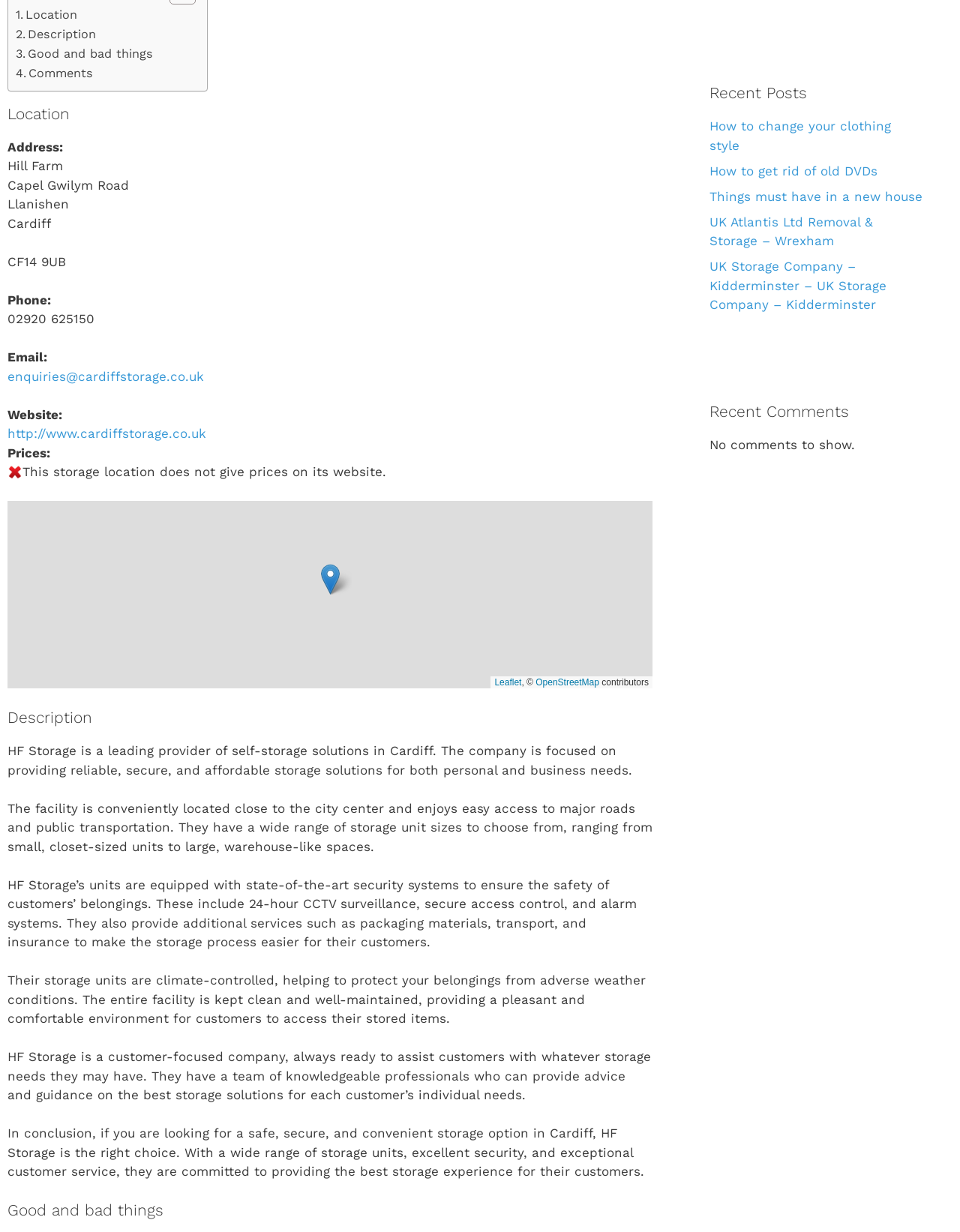Provide the bounding box coordinates of the UI element that matches the description: "enquiries@cardiffstorage.co.uk".

[0.008, 0.299, 0.212, 0.312]